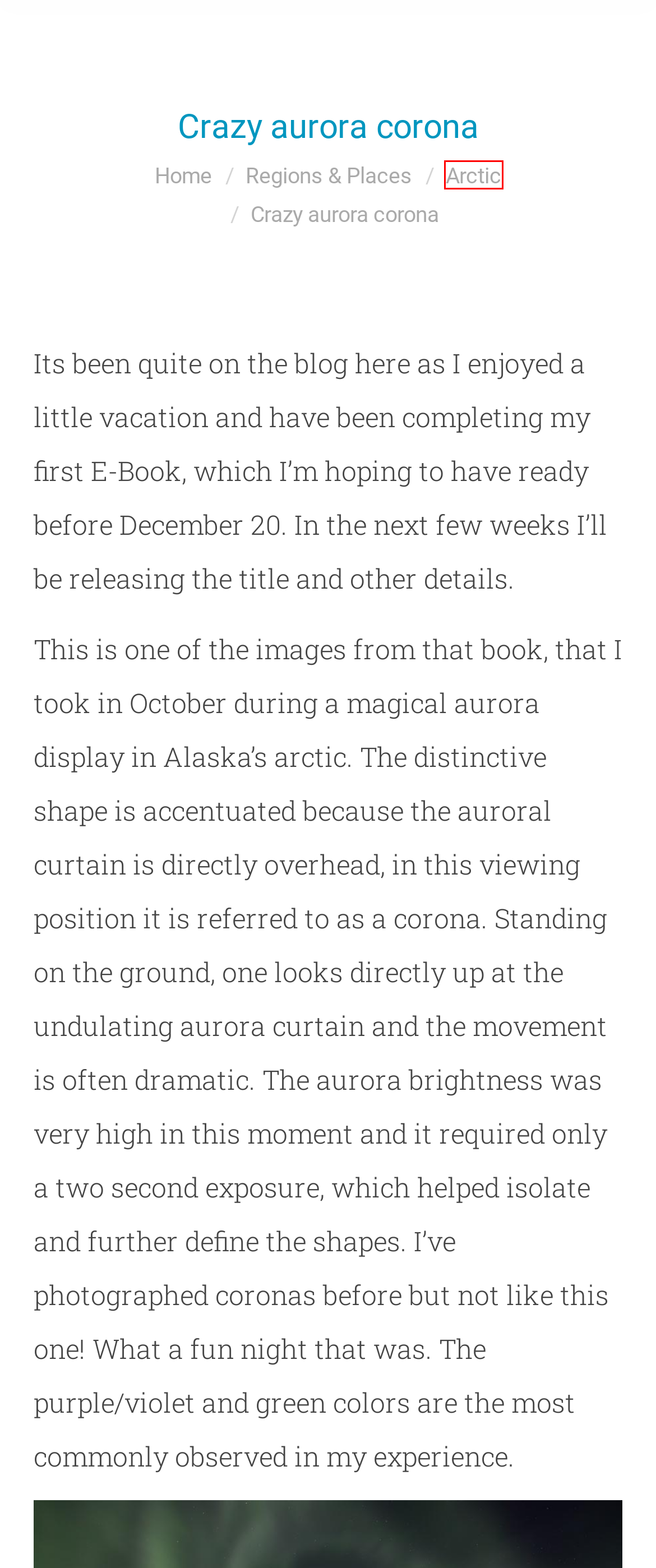You are given a webpage screenshot where a red bounding box highlights an element. Determine the most fitting webpage description for the new page that loads after clicking the element within the red bounding box. Here are the candidates:
A. Print Pricing & Details | AlaskaPhotoGraphics
B. My account | AlaskaPhotoGraphics
C. Antarctica again - AlaskaPhotoGraphics
D. Regions & Places Archives - AlaskaPhotoGraphics
E. Arctic Archives - AlaskaPhotoGraphics
F. Alaska's Dramatic Clouds - AlaskaPhotoGraphics
G. Season magic on the tundra - AlaskaPhotoGraphics
H. Aurora panoramas - AlaskaPhotoGraphics

E